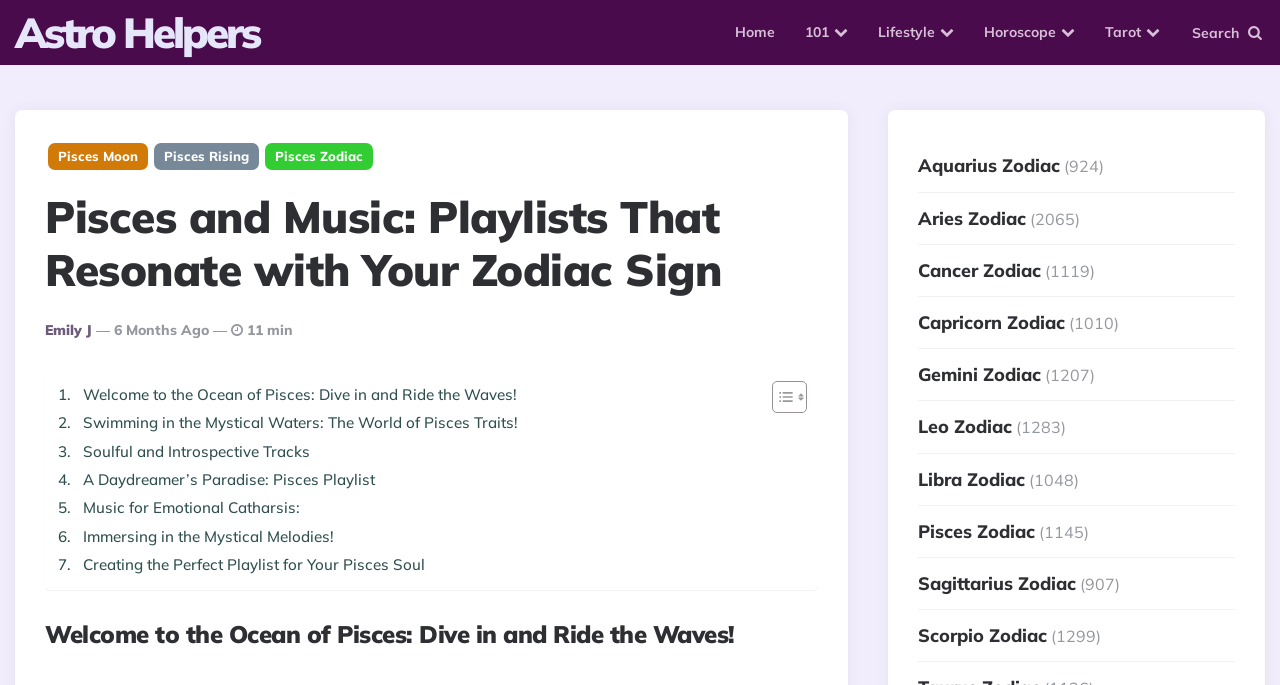Please find the bounding box coordinates of the clickable region needed to complete the following instruction: "Read about Pisces Moon". The bounding box coordinates must consist of four float numbers between 0 and 1, i.e., [left, top, right, bottom].

[0.038, 0.209, 0.116, 0.249]